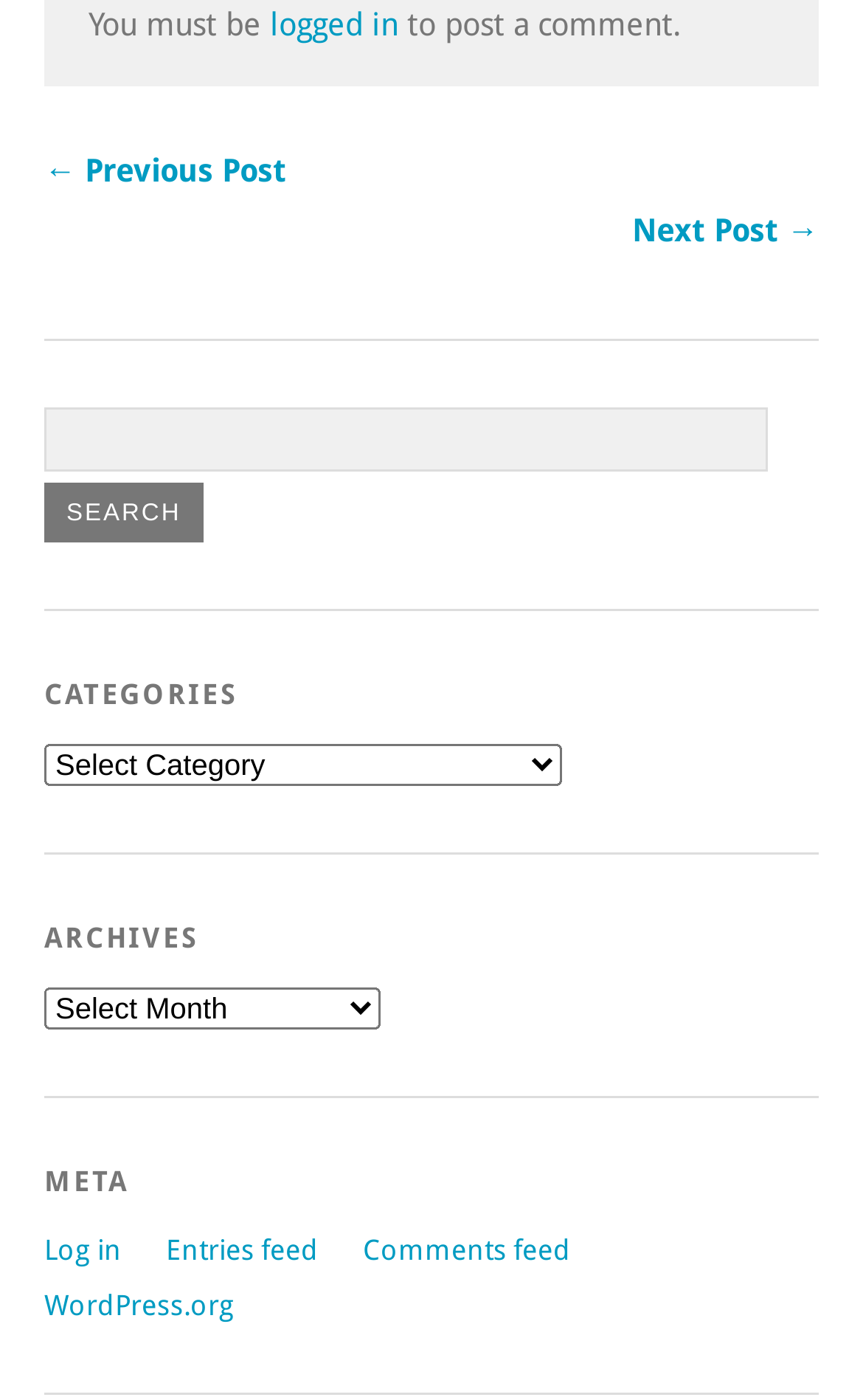What is the text above the 'Categories' combobox?
Using the visual information, reply with a single word or short phrase.

CATEGORIES